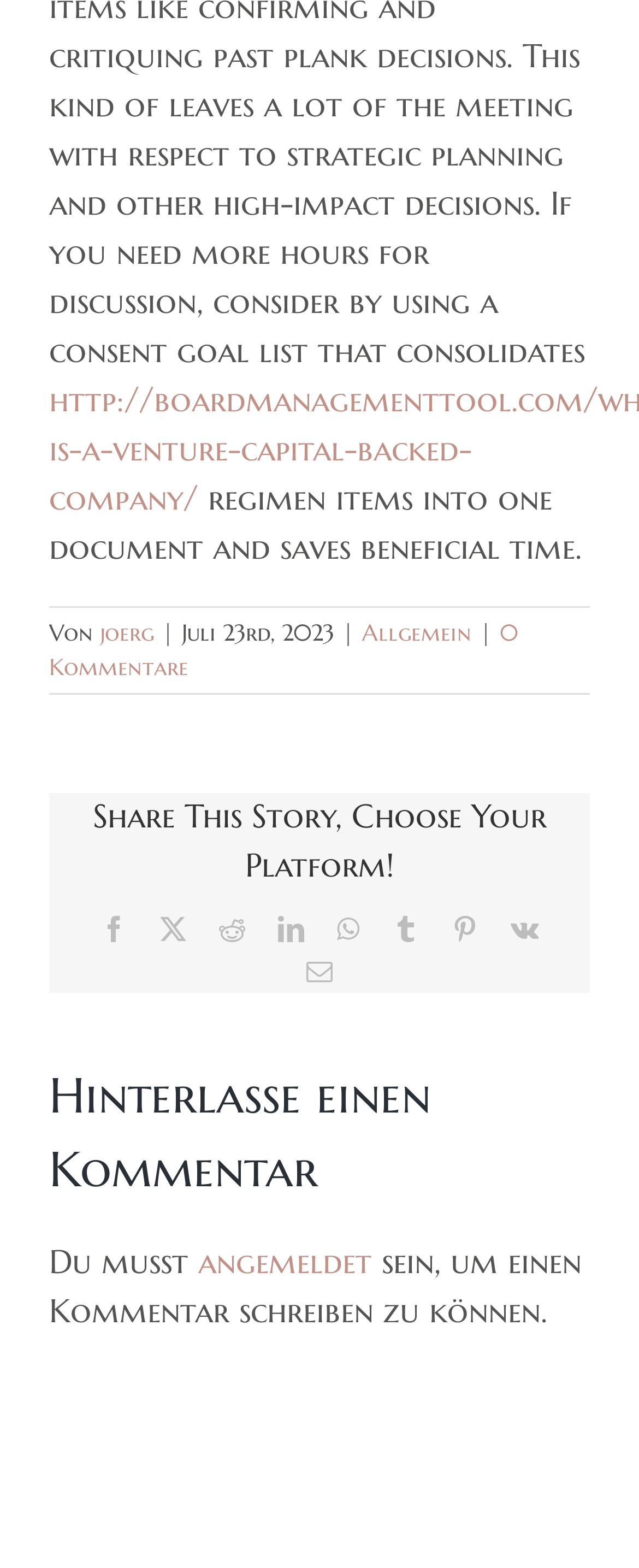Can you pinpoint the bounding box coordinates for the clickable element required for this instruction: "Click on the Cascade Orienteering link"? The coordinates should be four float numbers between 0 and 1, i.e., [left, top, right, bottom].

None